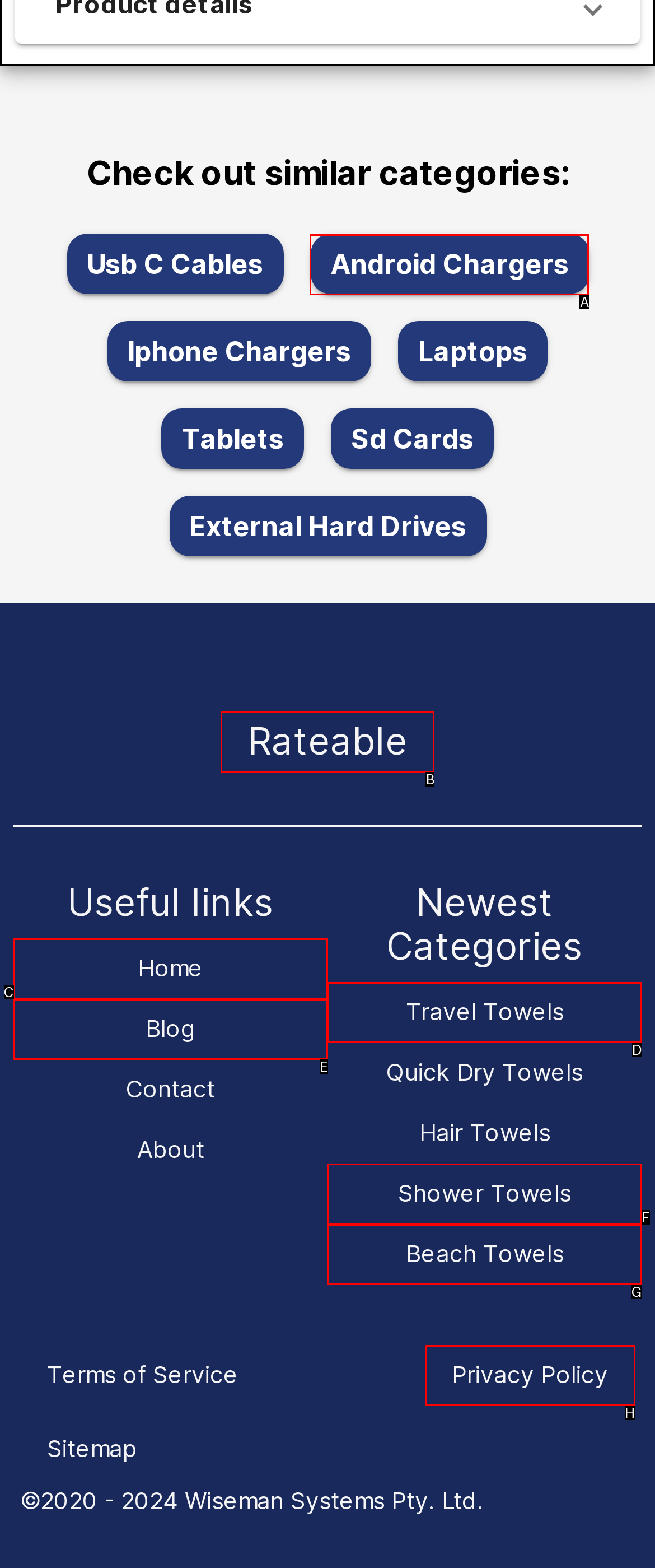Select the letter that corresponds to the UI element described as: Rateable
Answer by providing the letter from the given choices.

B